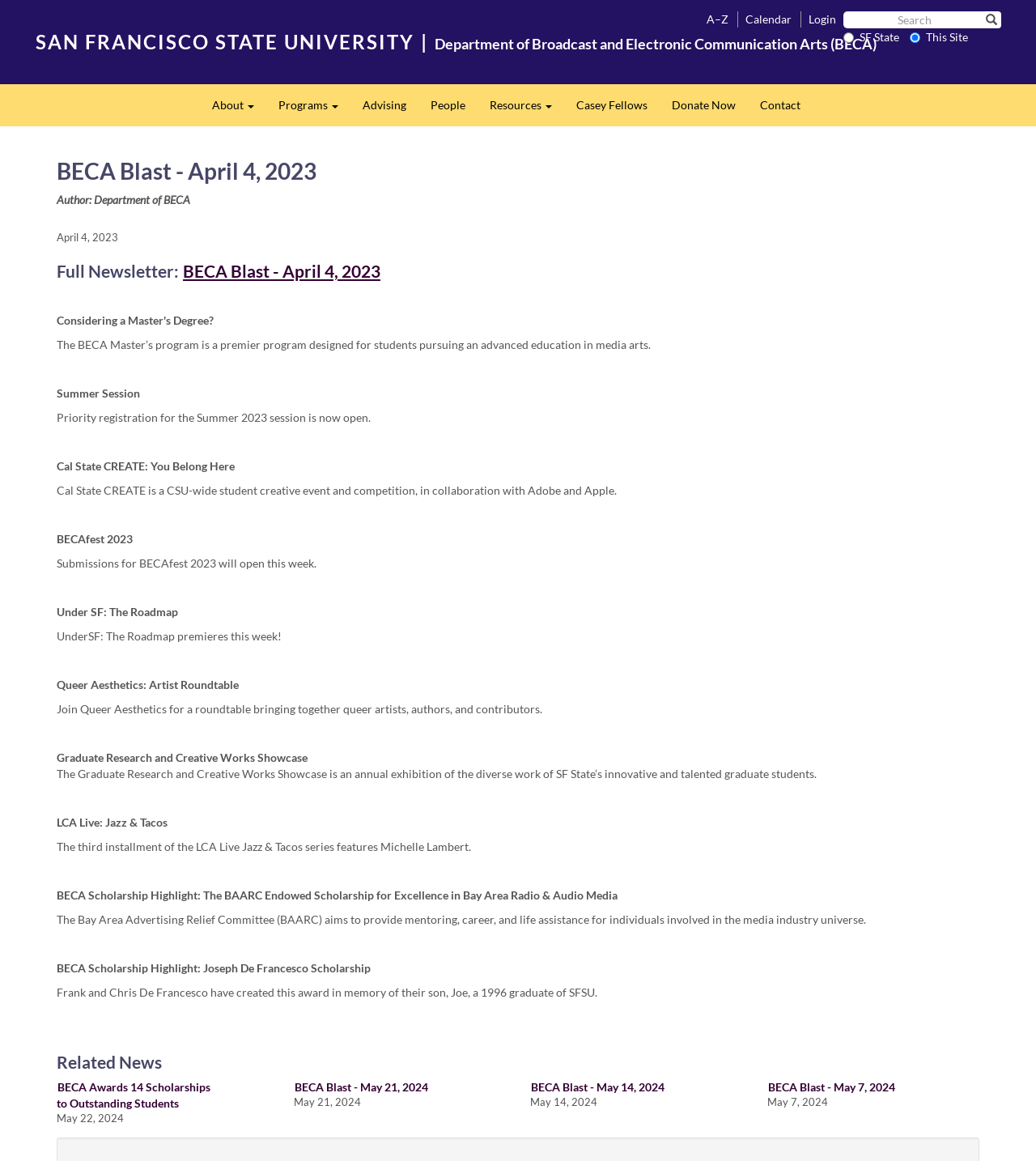Please mark the clickable region by giving the bounding box coordinates needed to complete this instruction: "View related news".

[0.055, 0.907, 0.945, 0.923]